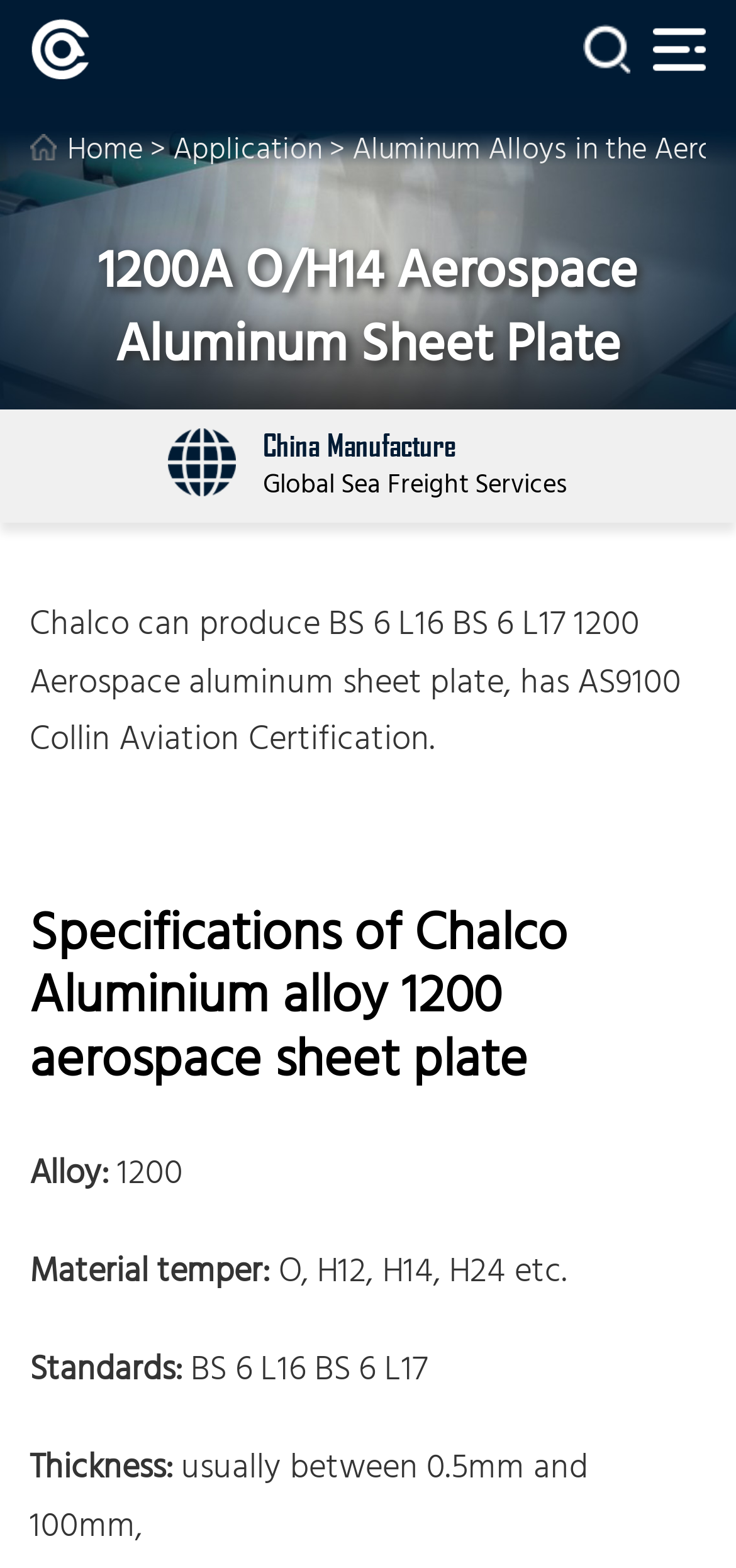Generate the title text from the webpage.

1200A O/H14 Aerospace Aluminum Sheet Plate